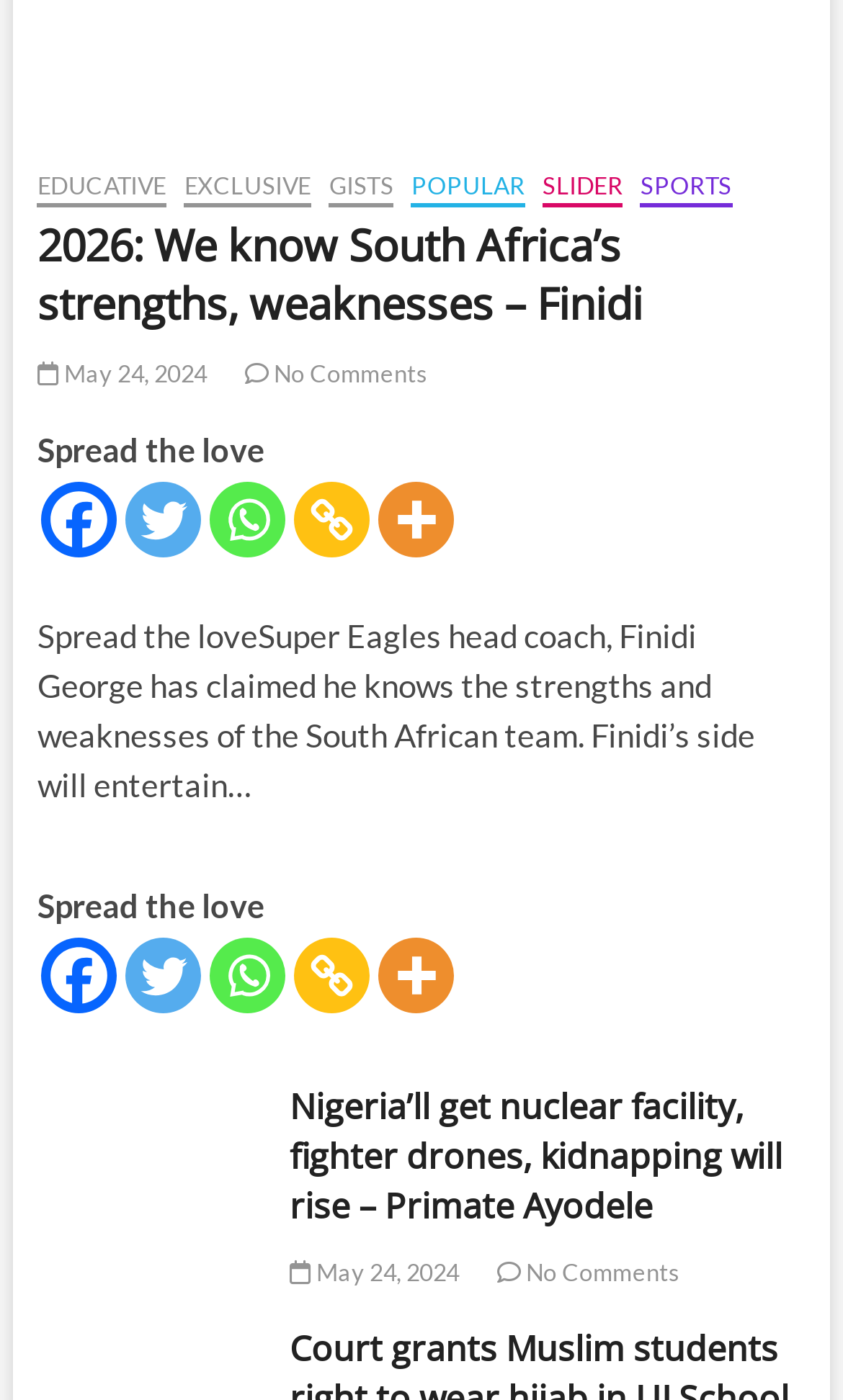With reference to the image, please provide a detailed answer to the following question: What are the social media platforms available for sharing the article?

The social media platforms available for sharing the article can be found in the links 'Facebook', 'Twitter', and 'Whatsapp' which are located below the text 'Spread the love'.